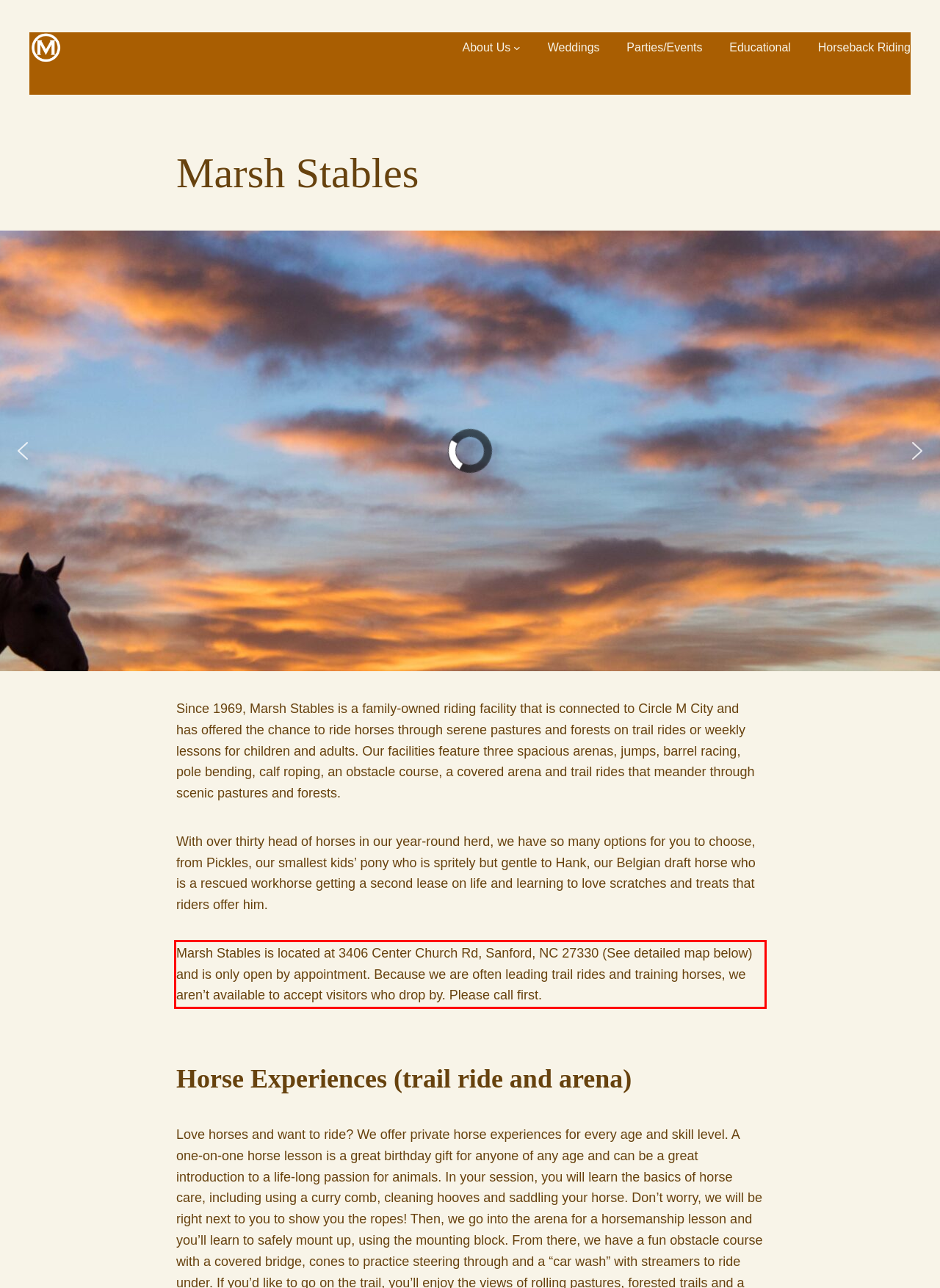Extract and provide the text found inside the red rectangle in the screenshot of the webpage.

Marsh Stables is located at 3406 Center Church Rd, Sanford, NC 27330 (See detailed map below) and is only open by appointment. Because we are often leading trail rides and training horses, we aren’t available to accept visitors who drop by. Please call first.